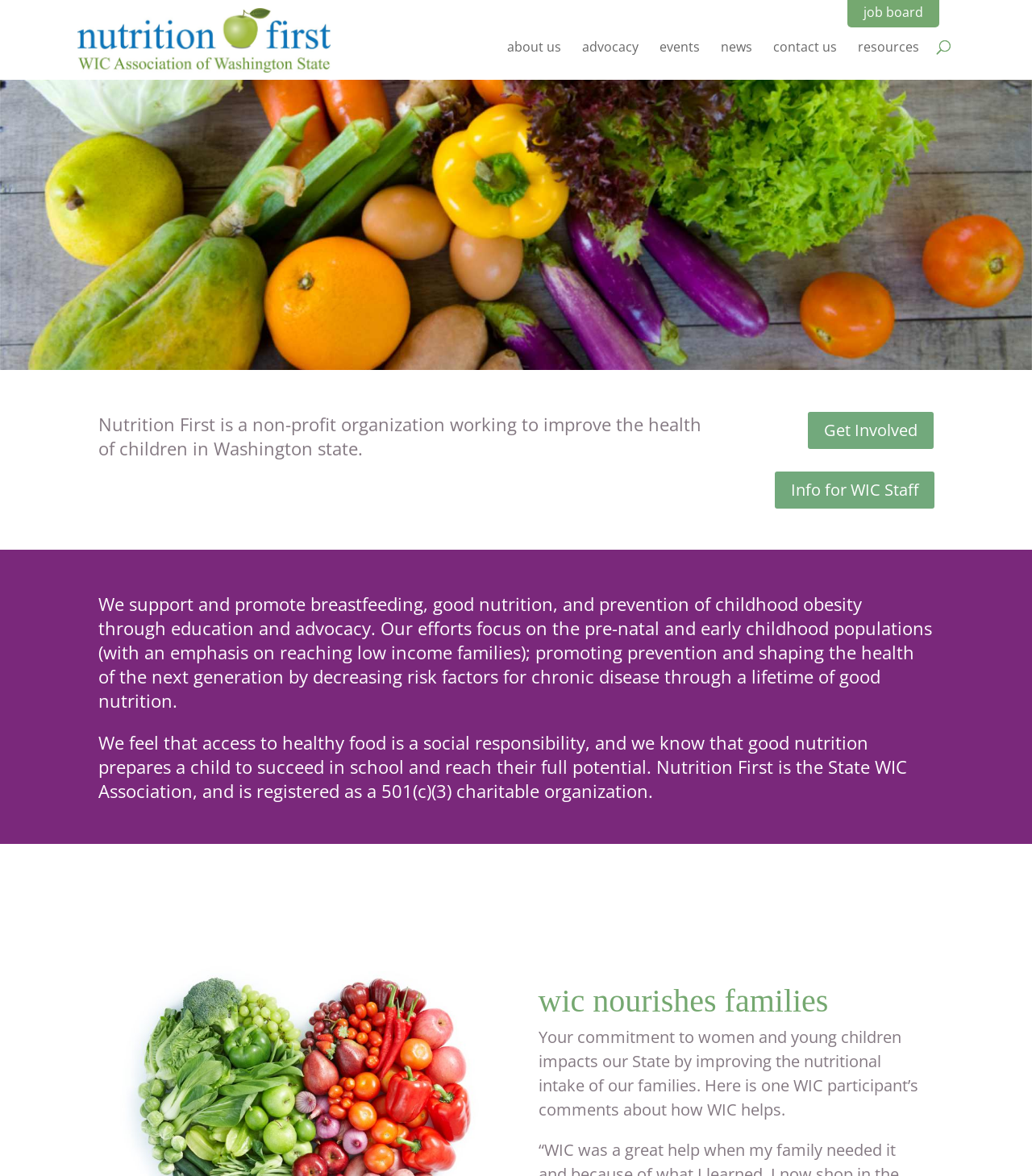Give a detailed account of the webpage, highlighting key information.

The webpage is about Nutrition First, a non-profit organization serving Washington State. At the top left, there is a logo image of Nutrition First, accompanied by a link with the same name. Below the logo, there are six navigation links: "about us", "advocacy", "events", "news", "contact us", and "resources", arranged horizontally from left to right.

On the top right, there is a search bar. Below the navigation links, there is a brief introduction to Nutrition First, stating that it is a non-profit organization working to improve the health of children in Washington state.

Further down, there are two links: "Get Involved" and "Info for WIC Staff", positioned side by side. Below these links, there are three paragraphs of text describing the organization's mission and goals. The text explains that Nutrition First supports and promotes breastfeeding, good nutrition, and prevention of childhood obesity through education and advocacy, with a focus on low-income families.

At the bottom of the page, there is a heading "WIC Nourishes Families" followed by a testimonial from a WIC participant, describing how the program has helped them.